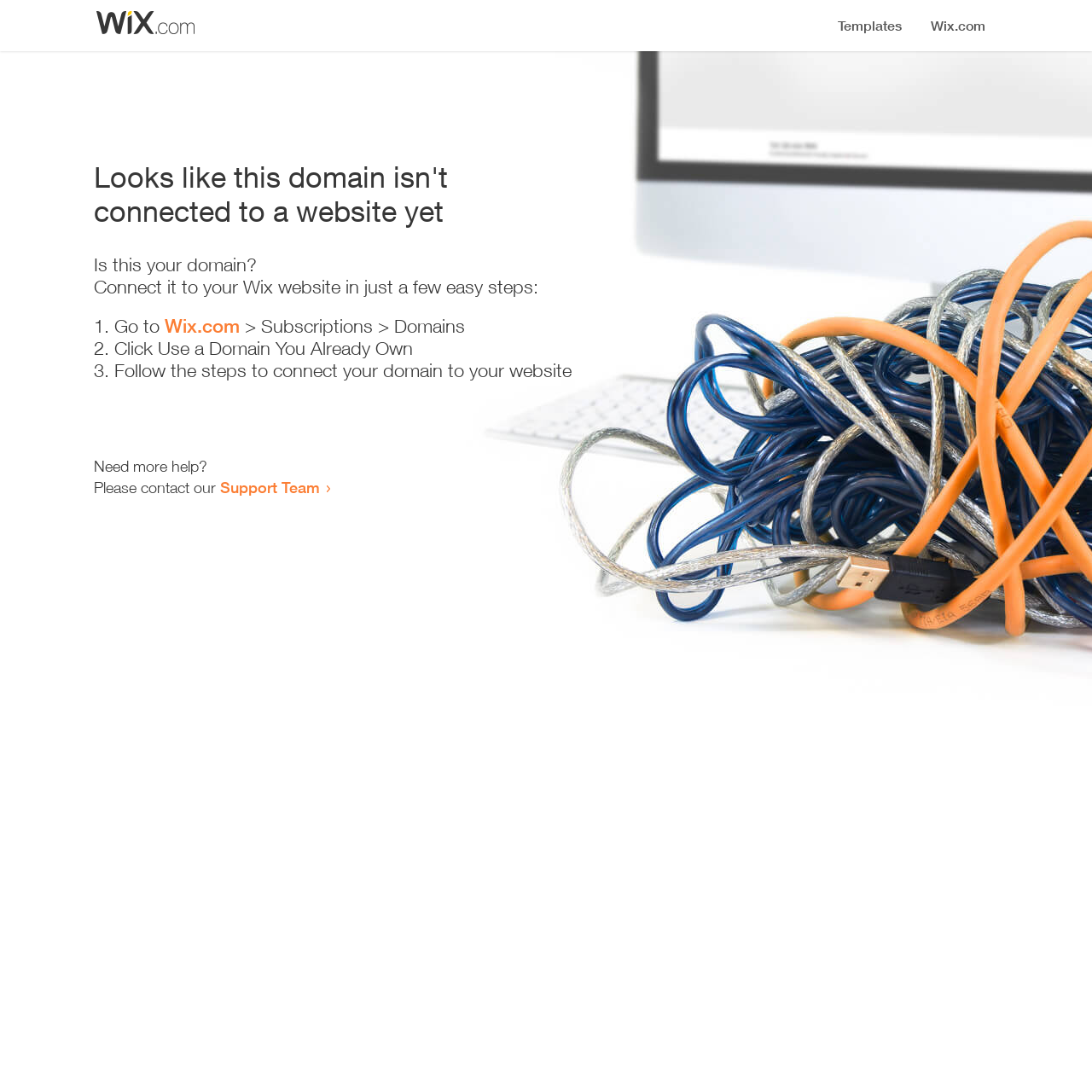Given the element description "Wix.com", identify the bounding box of the corresponding UI element.

[0.151, 0.288, 0.22, 0.309]